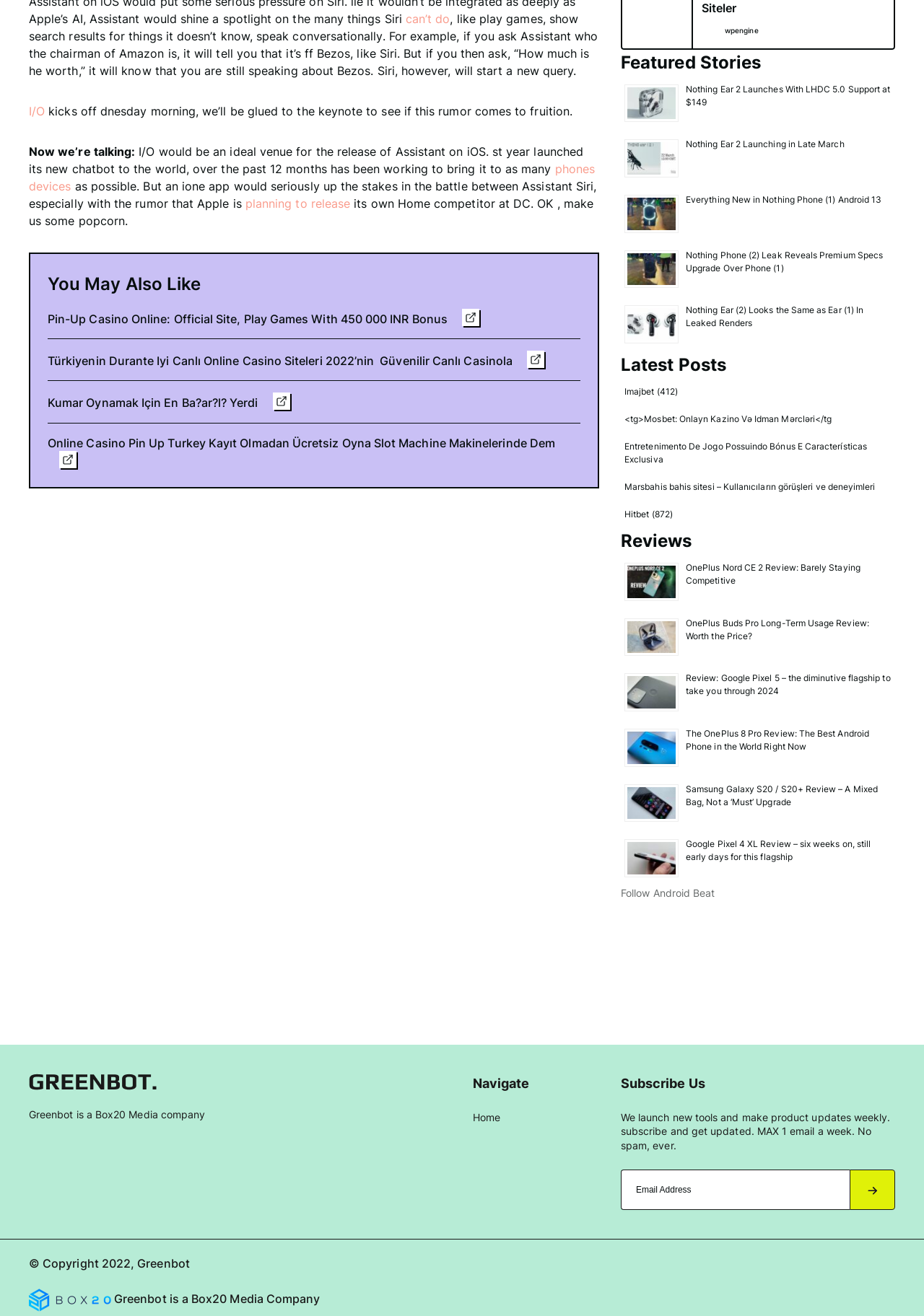Refer to the element description Contact US and identify the corresponding bounding box in the screenshot. Format the coordinates as (top-left x, top-left y, bottom-right x, bottom-right y) with values in the range of 0 to 1.

None